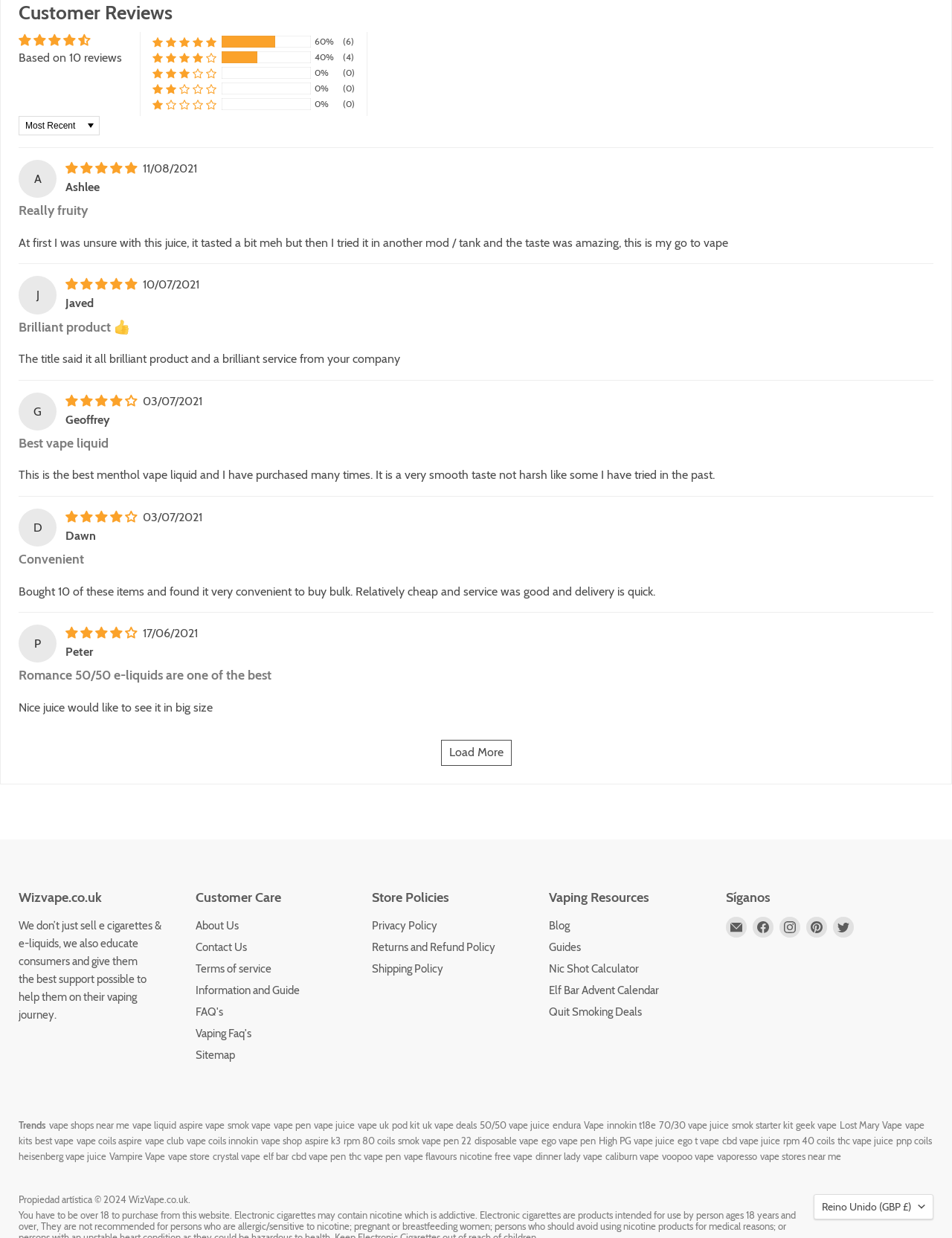Please find the bounding box coordinates (top-left x, top-left y, bottom-right x, bottom-right y) in the screenshot for the UI element described as follows: vaporesso

[0.753, 0.932, 0.795, 0.954]